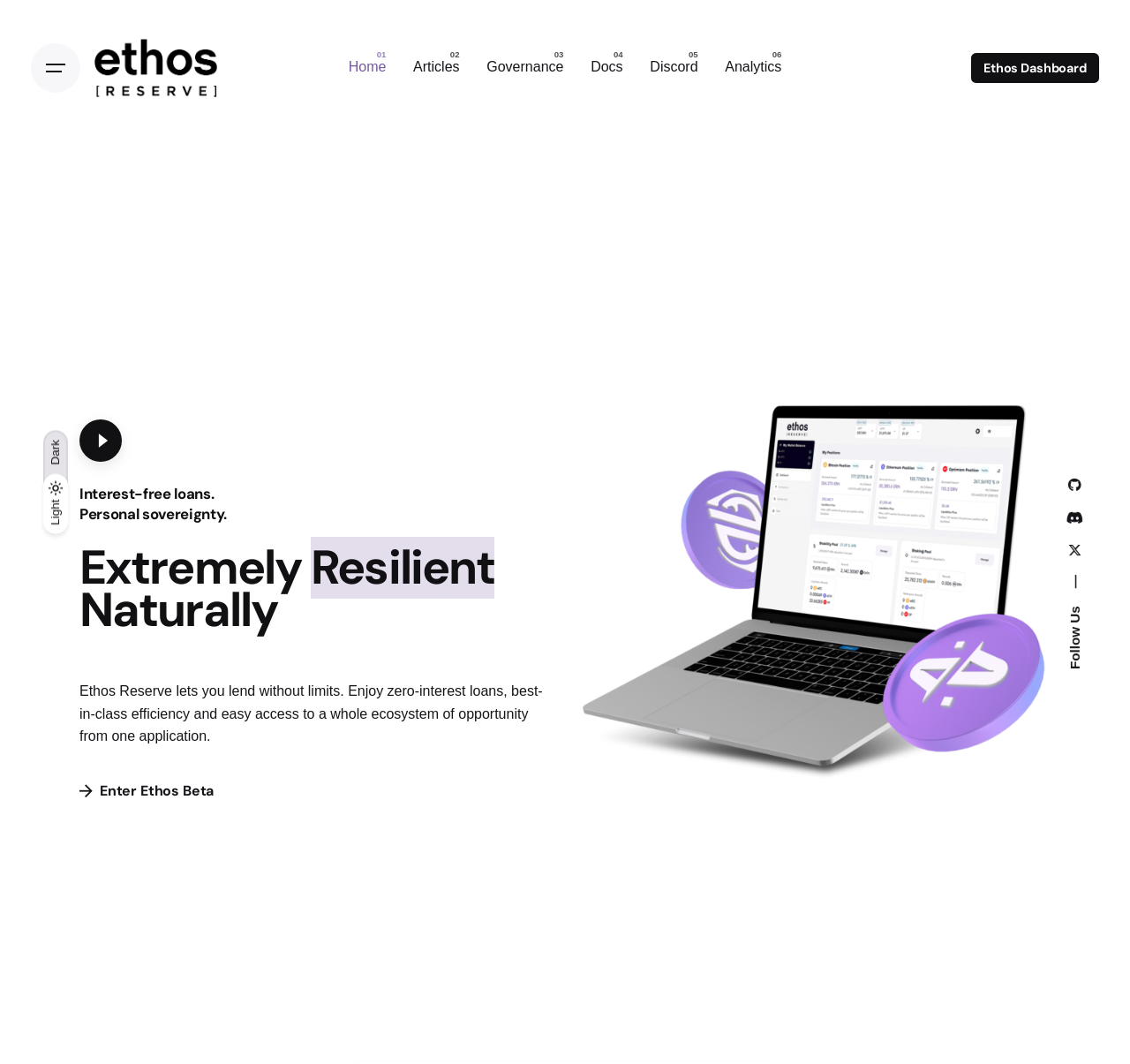Can you find the bounding box coordinates for the element that needs to be clicked to execute this instruction: "Visit the Ethos Dashboard"? The coordinates should be given as four float numbers between 0 and 1, i.e., [left, top, right, bottom].

[0.859, 0.05, 0.973, 0.078]